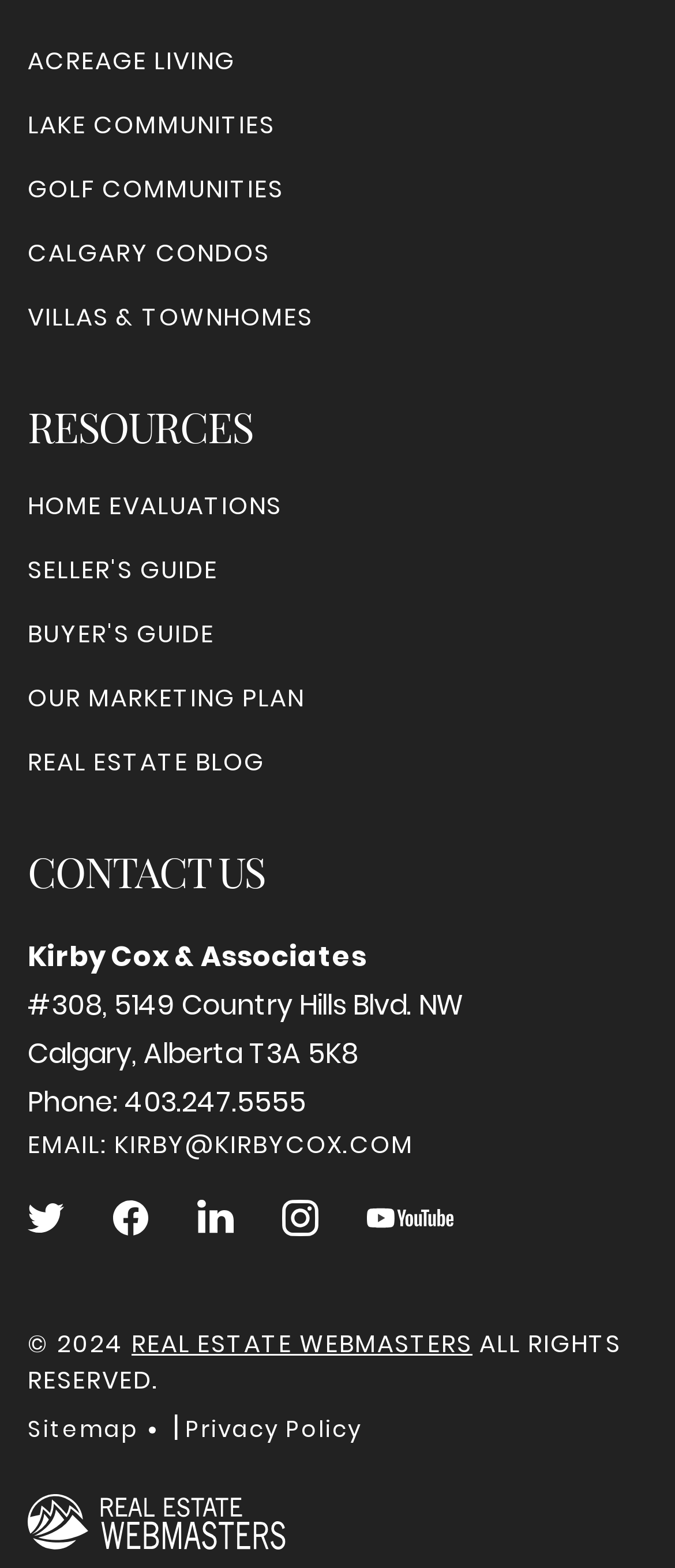Using the element description provided, determine the bounding box coordinates in the format (top-left x, top-left y, bottom-right x, bottom-right y). Ensure that all values are floating point numbers between 0 and 1. Element description: aria-label="Follow us on Instagram"

[0.418, 0.765, 0.472, 0.789]